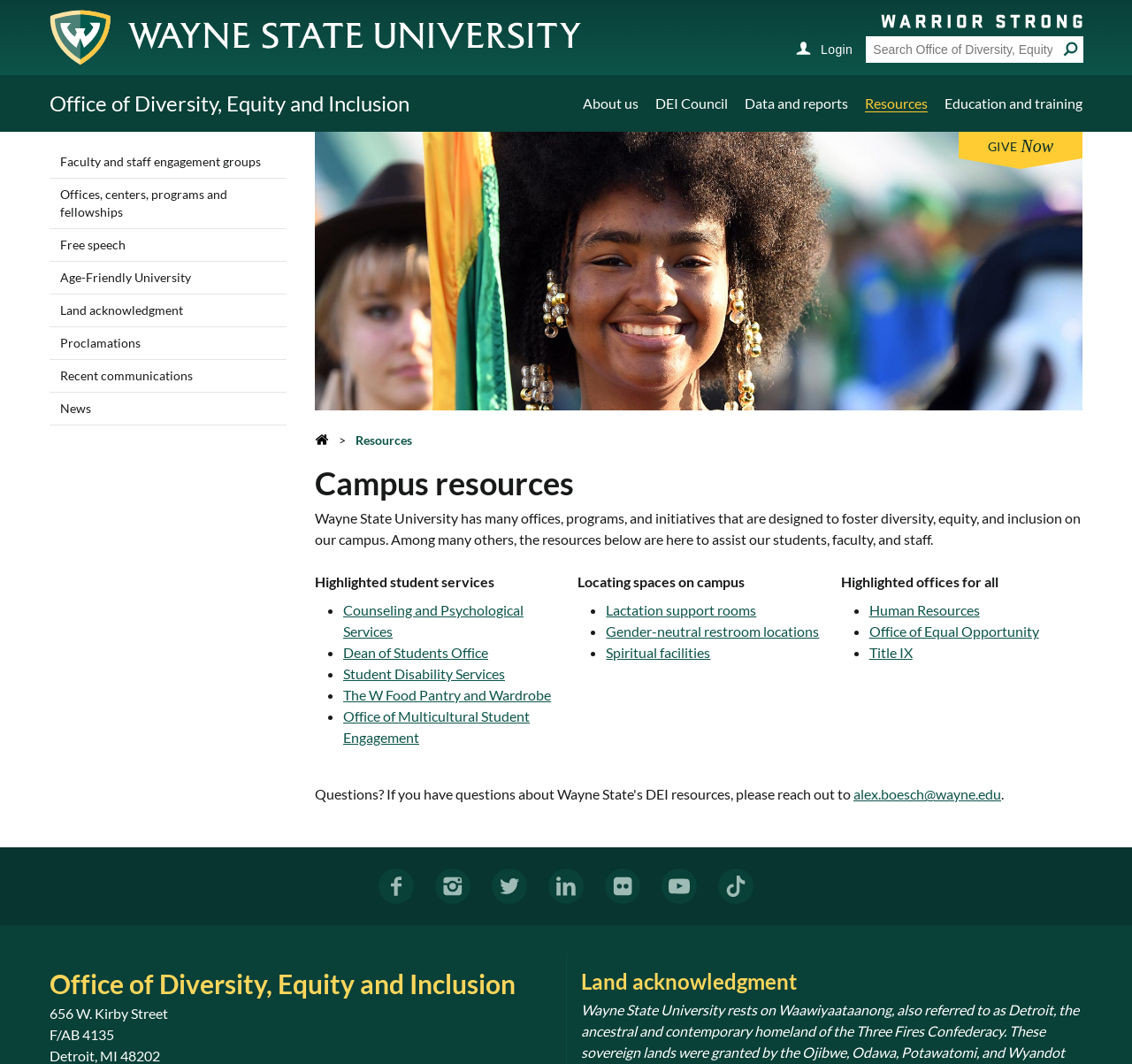Using the webpage screenshot and the element description Student Disability Services, determine the bounding box coordinates. Specify the coordinates in the format (top-left x, top-left y, bottom-right x, bottom-right y) with values ranging from 0 to 1.

[0.303, 0.625, 0.446, 0.641]